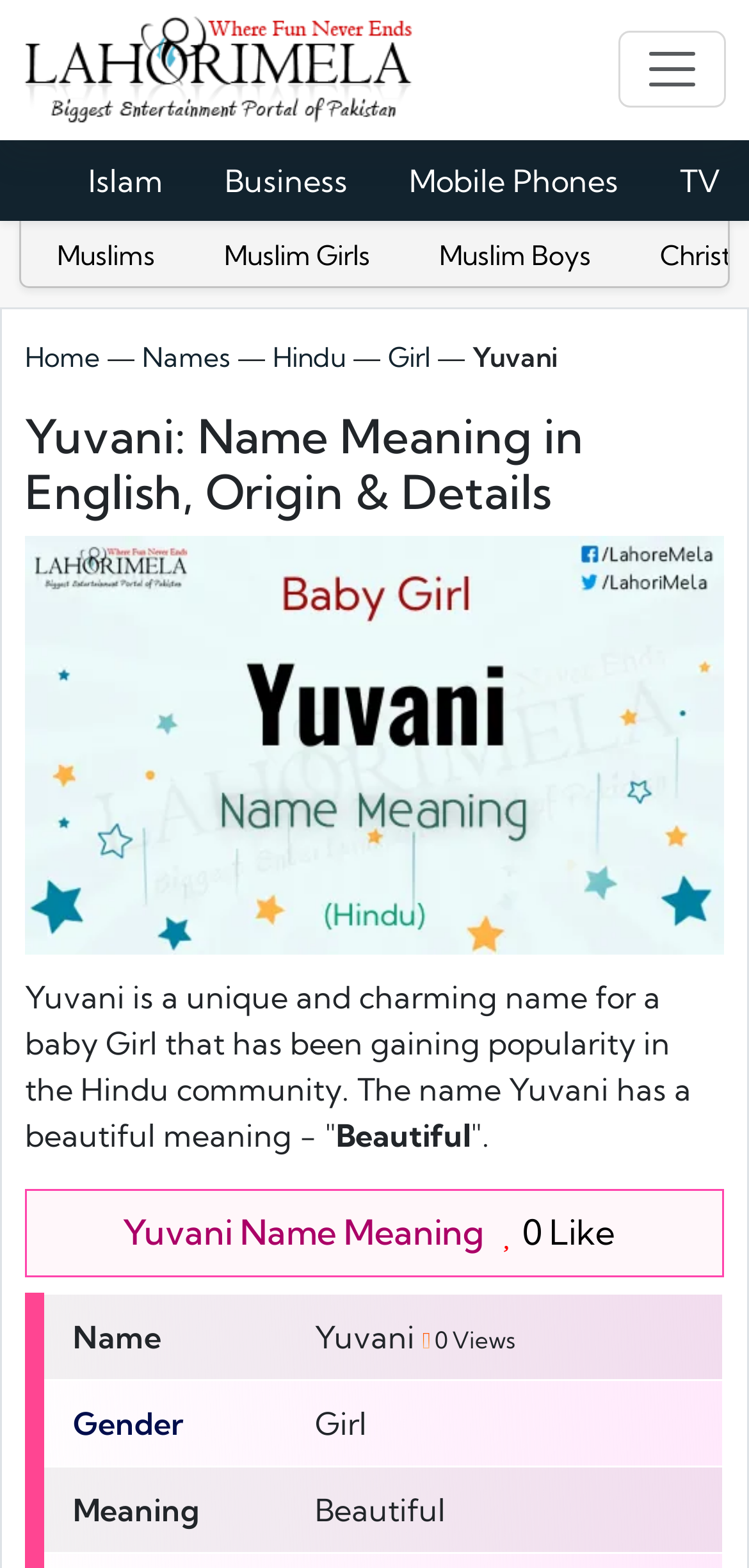Describe all visible elements and their arrangement on the webpage.

This webpage is about the meaning and details of the name "Yuvani". At the top left corner, there is a logo image. Next to it, there is a toggle navigation button. Below the logo, there are several links to different categories, including "Islam", "Business", "Mobile Phones", and "TV". 

On the left side, there are more links to specific topics, such as "Muslims", "Muslim Girls", and "Muslim Boys". Above the main content, there is a navigation bar with breadcrumbs, showing the path from "Home" to "Names" to "Hindu" to "Girl" and finally to "Yuvani". 

The main content starts with a heading that reads "Yuvani: Name Meaning in English, Origin & Details". Below the heading, there is a large image. The text explains that Yuvani is a unique and charming name for a baby girl that has been gaining popularity in the Hindu community, and it has a beautiful meaning, which is "Beautiful". 

Further down, there is a section with a heading "Yuvani Name Meaning" and a button to like the name. Below this section, there is a table with three rows, each containing two columns. The table displays information about the name Yuvani, including its meaning, gender, and views.